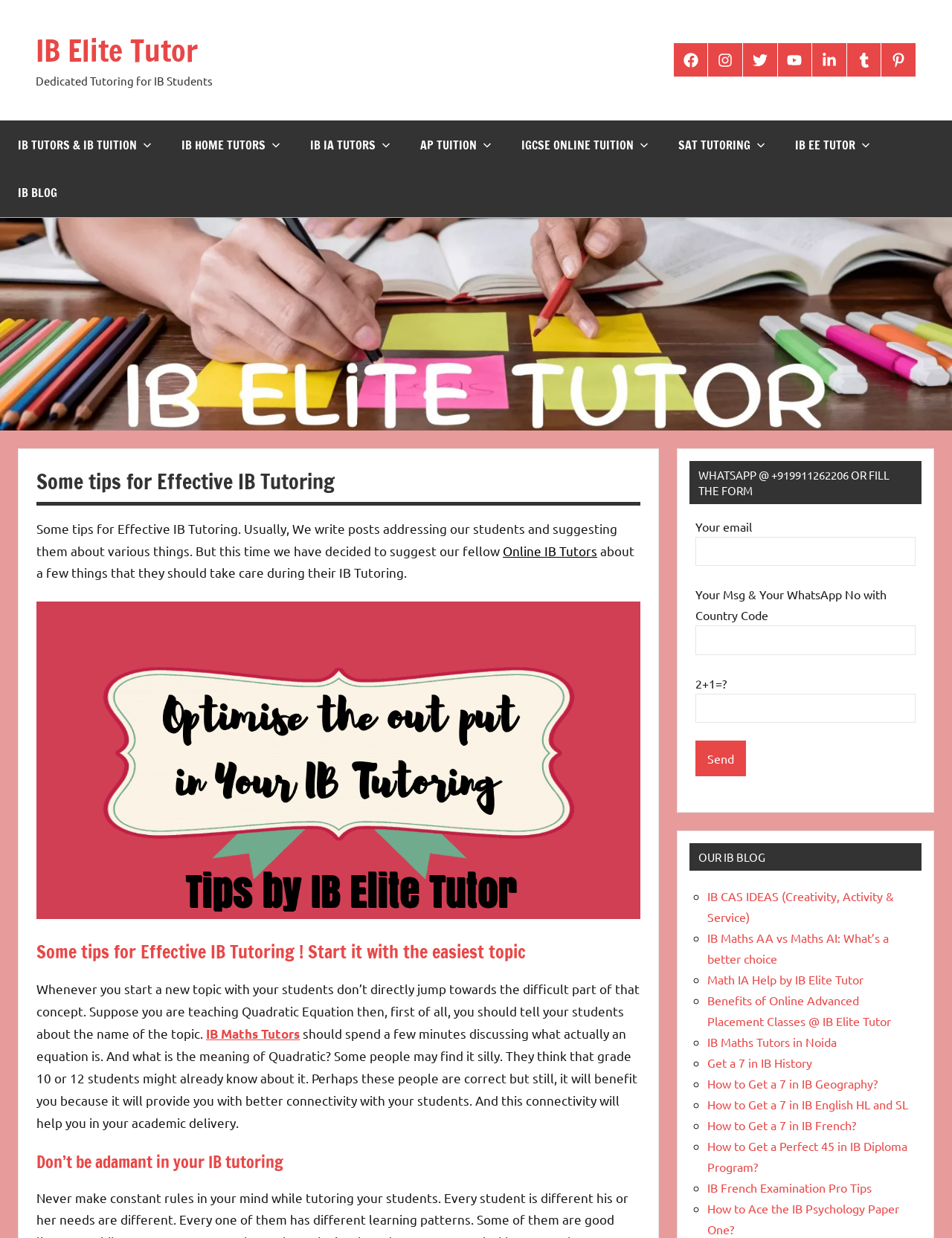What is the topic of the first blog post listed?
Examine the image and give a concise answer in one word or a short phrase.

IB CAS IDEAS